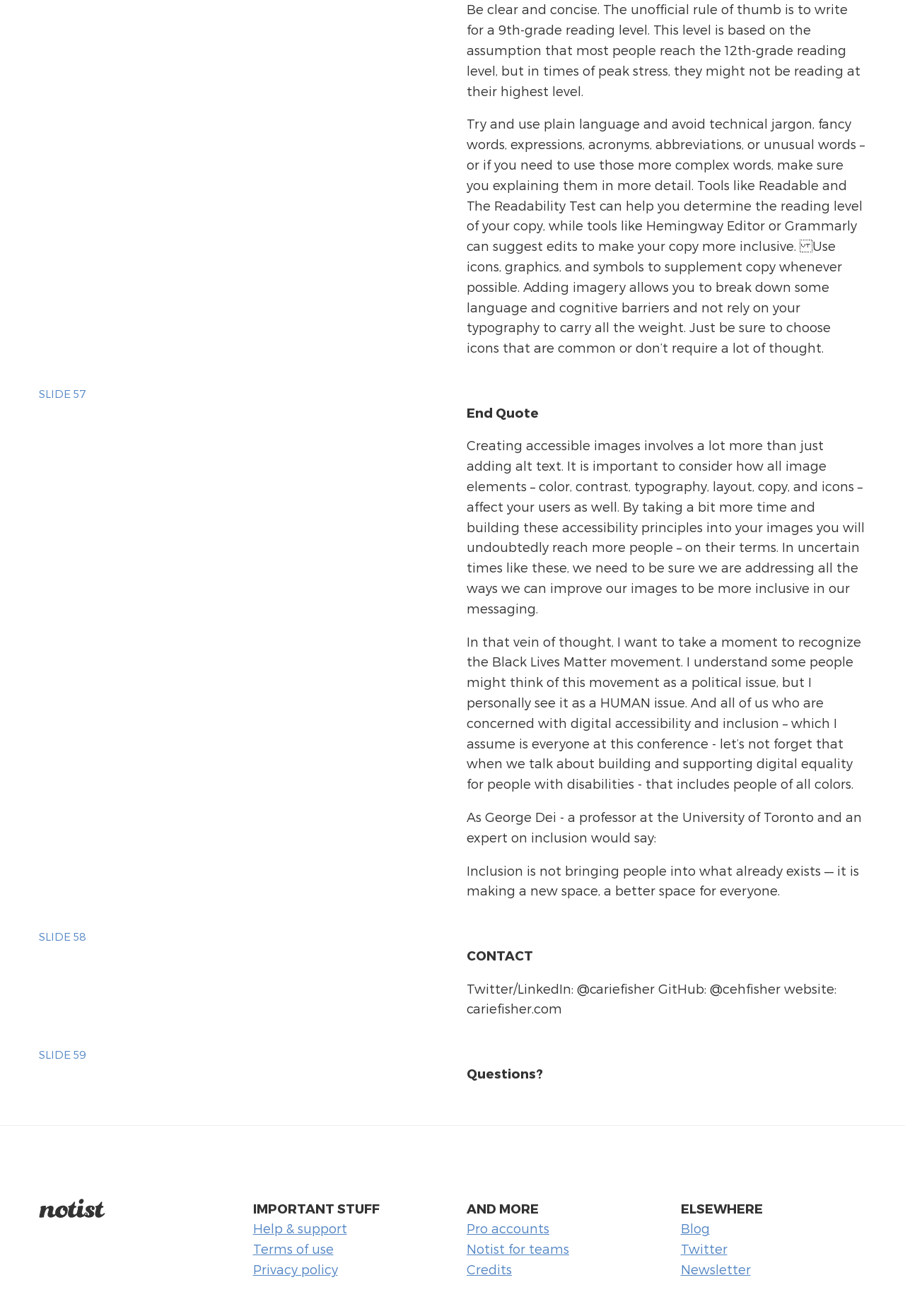What is the name of the platform mentioned at the bottom of the page?
Please respond to the question with a detailed and thorough explanation.

The platform Notist is mentioned at the bottom of the page, along with a link to its website and an image of its logo.